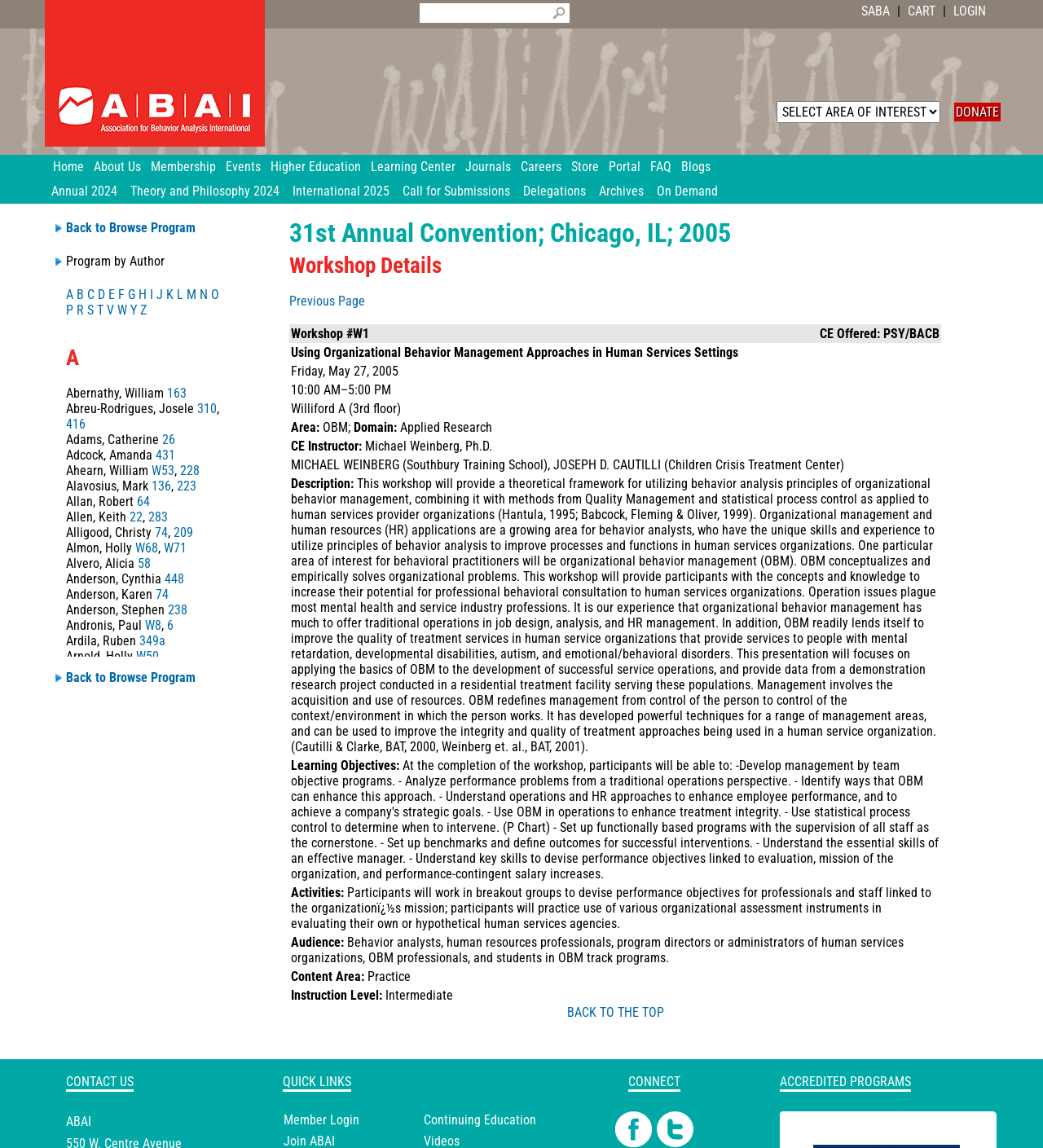Locate the bounding box coordinates of the element that needs to be clicked to carry out the instruction: "Back to browse program". The coordinates should be given as four float numbers ranging from 0 to 1, i.e., [left, top, right, bottom].

[0.063, 0.192, 0.188, 0.205]